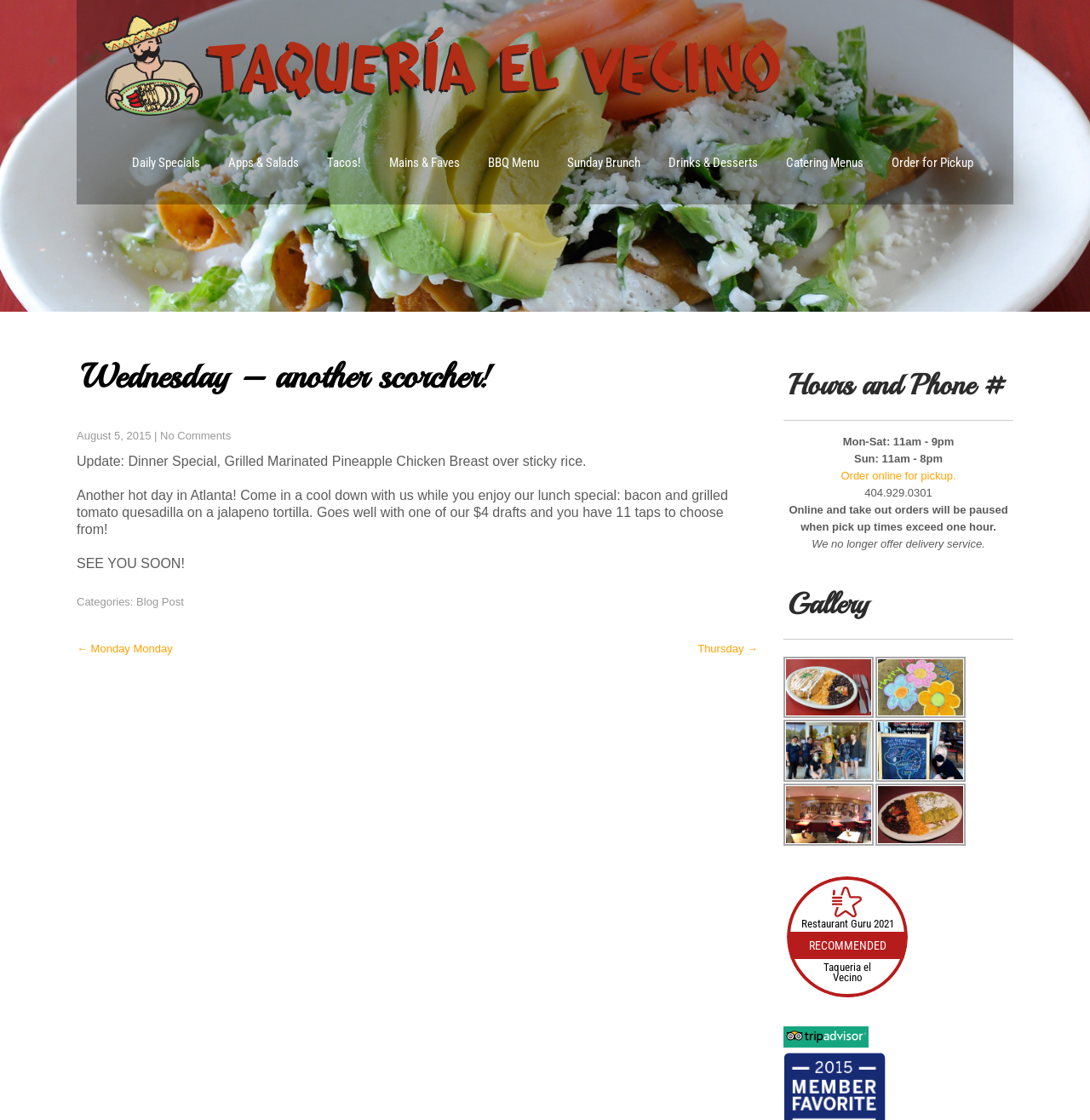Locate the bounding box of the UI element described in the following text: "parent_node: E-Gift Cards AVAILABLE ONLINE!".

[0.719, 0.926, 0.797, 0.938]